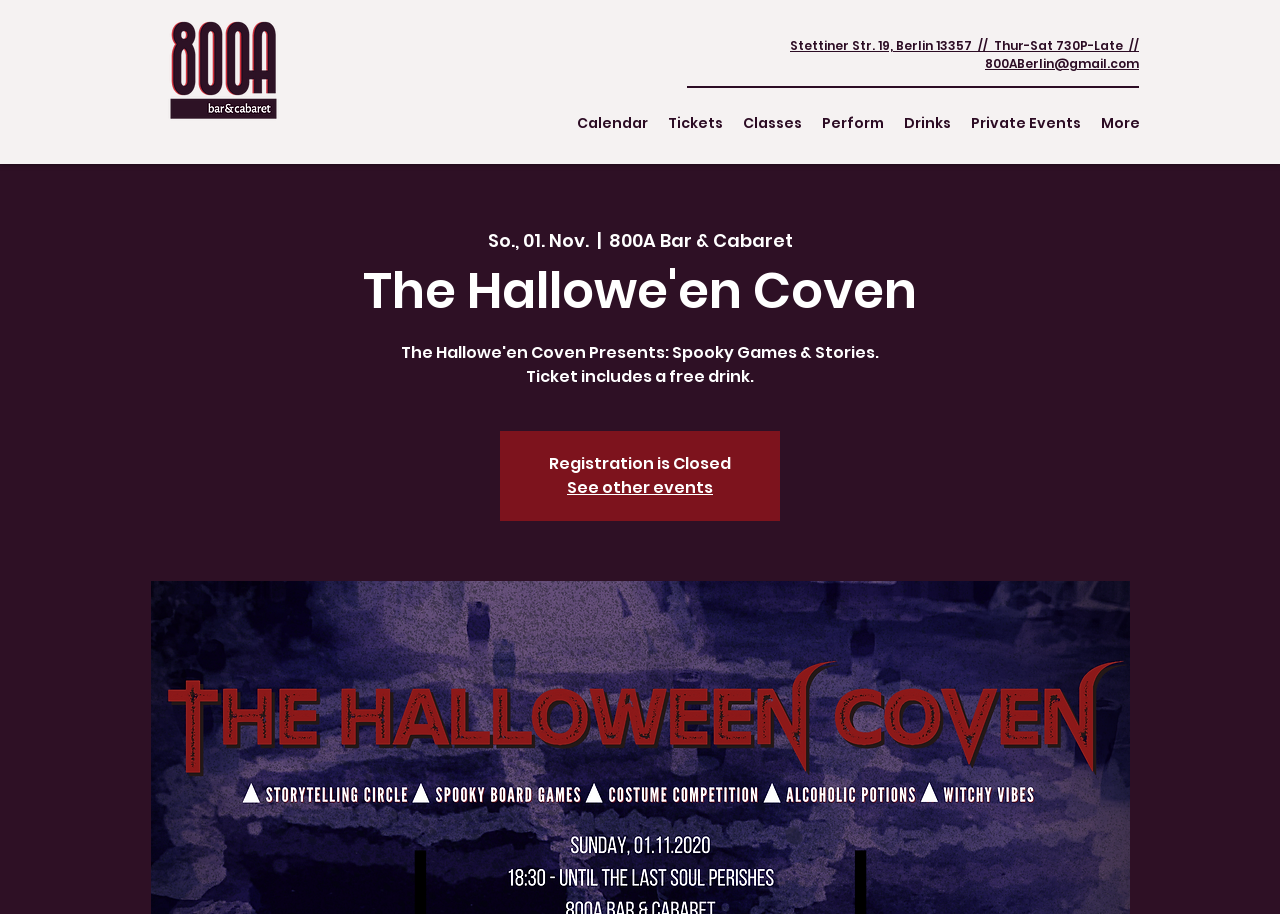Please find the bounding box coordinates of the clickable region needed to complete the following instruction: "View calendar". The bounding box coordinates must consist of four float numbers between 0 and 1, i.e., [left, top, right, bottom].

[0.443, 0.118, 0.514, 0.151]